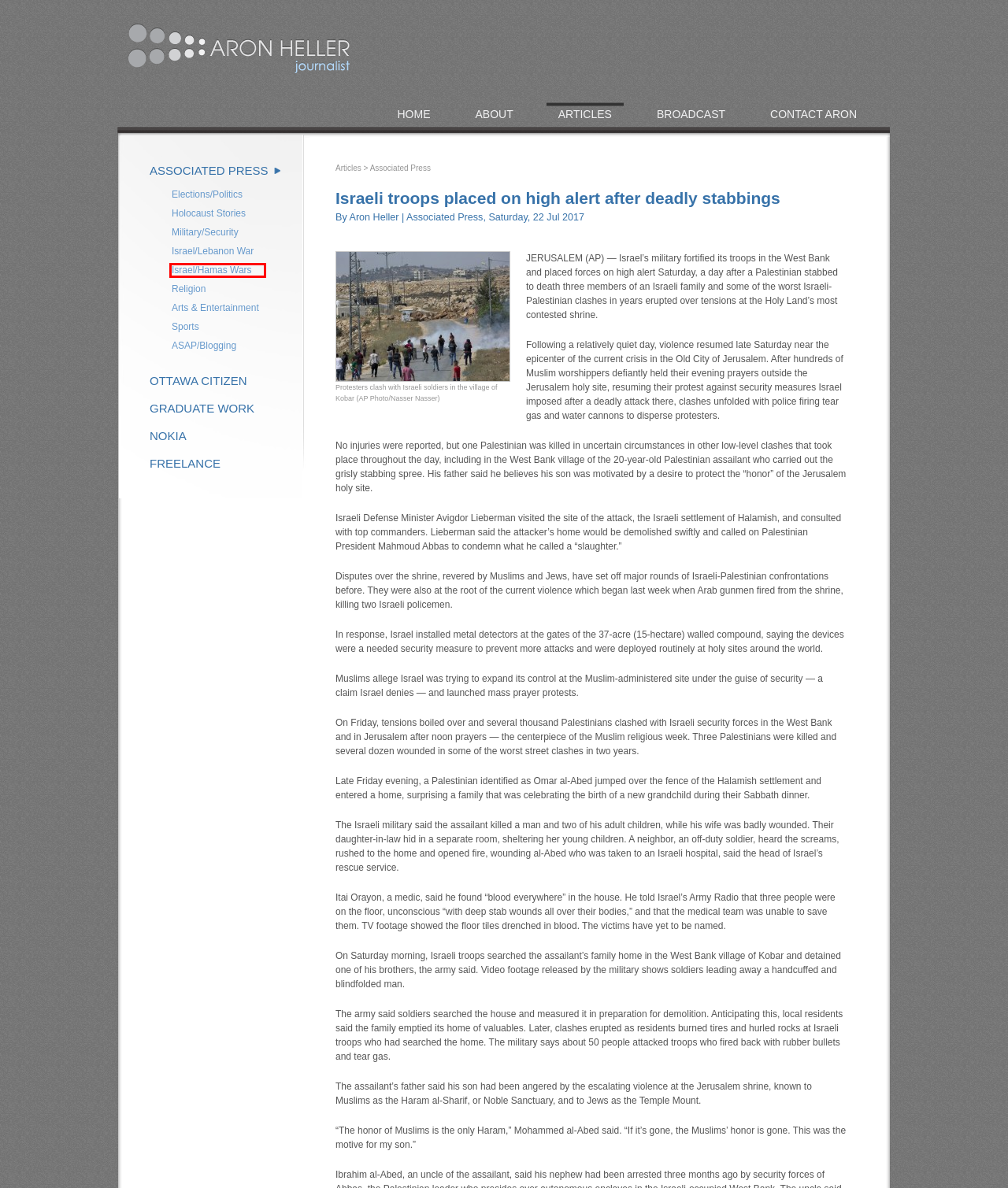Review the screenshot of a webpage which includes a red bounding box around an element. Select the description that best fits the new webpage once the element in the bounding box is clicked. Here are the candidates:
A. Holocaust Stories | www.aronheller.com
B. Contact | www.aronheller.com
C. Freelance | www.aronheller.com
D. About | www.aronheller.com
E. www.aronheller.com
F. Nokia | www.aronheller.com
G. Israel/Lebanon War | www.aronheller.com
H. Israel/Hamas Wars | www.aronheller.com

H